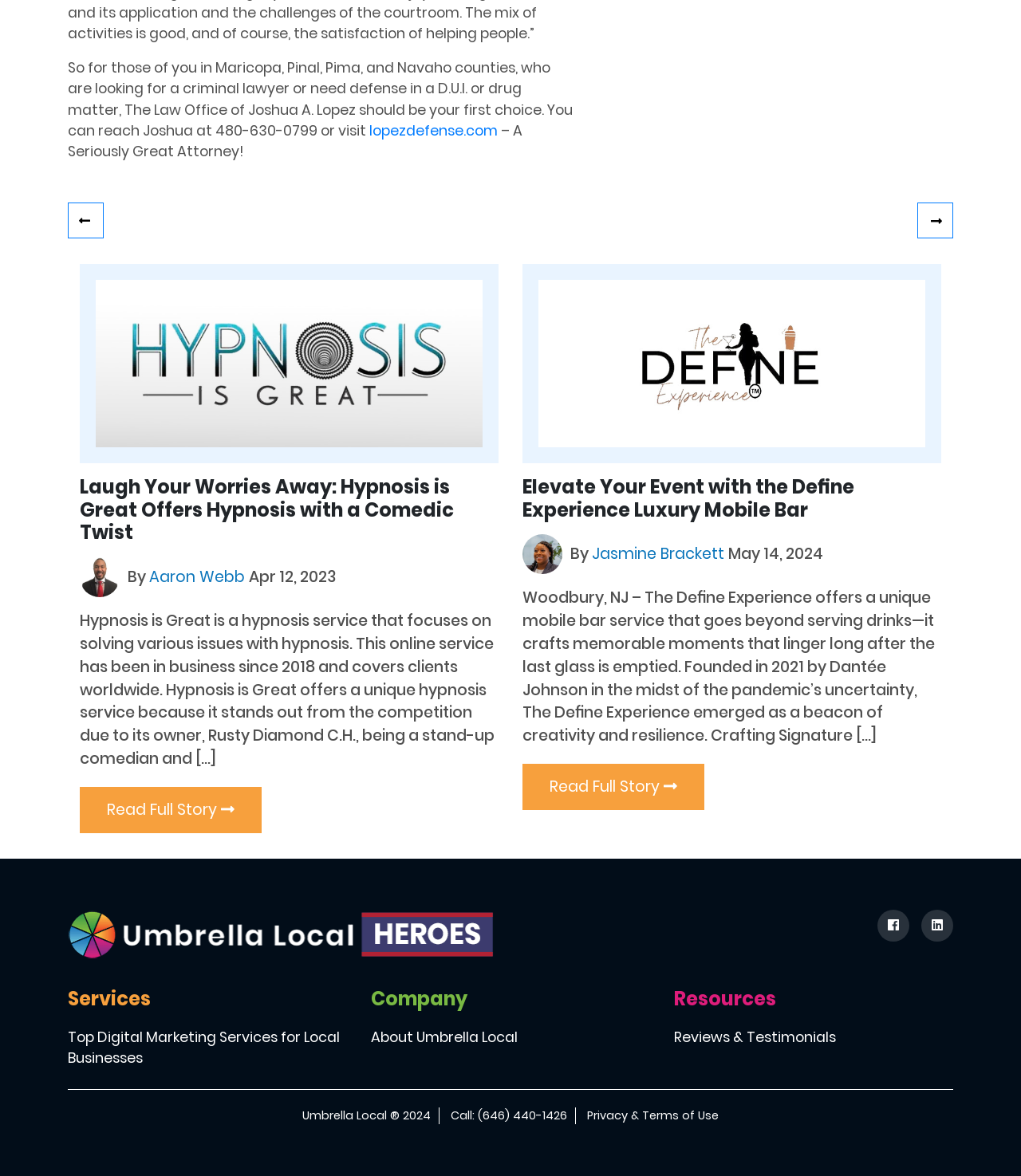Find the bounding box coordinates for the HTML element specified by: "lopezdefense.com".

[0.362, 0.103, 0.488, 0.119]